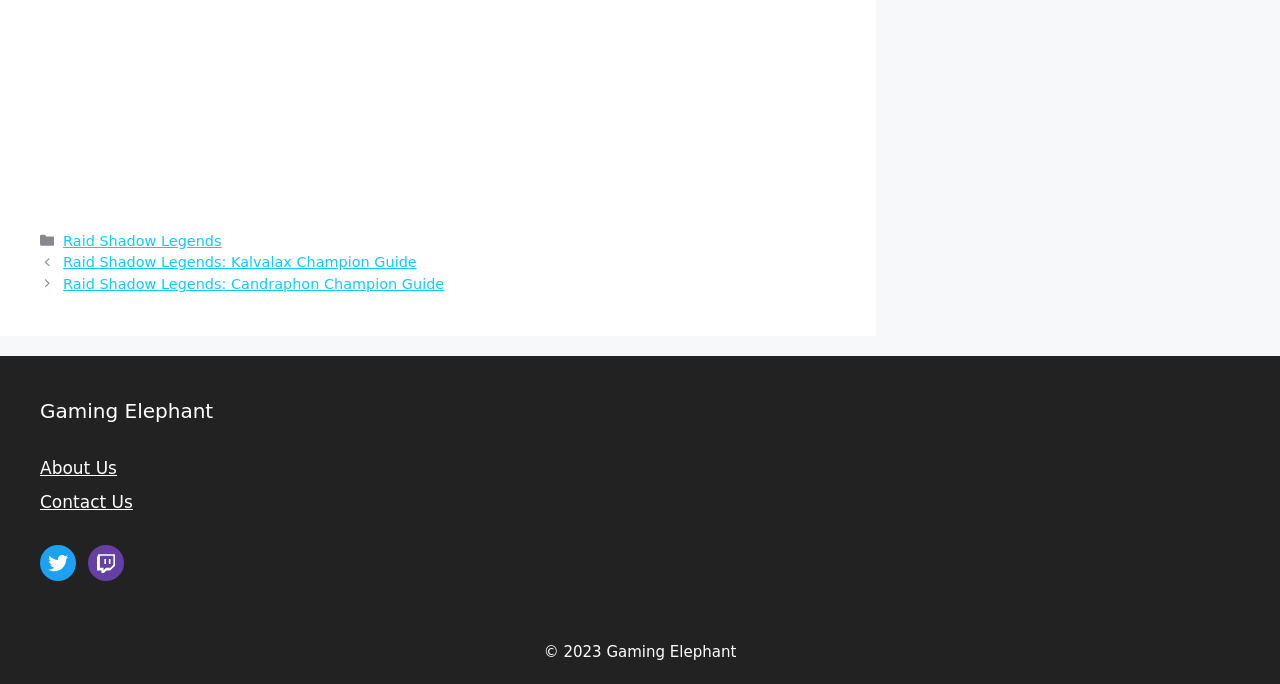Answer this question in one word or a short phrase: How many social media links are there?

2